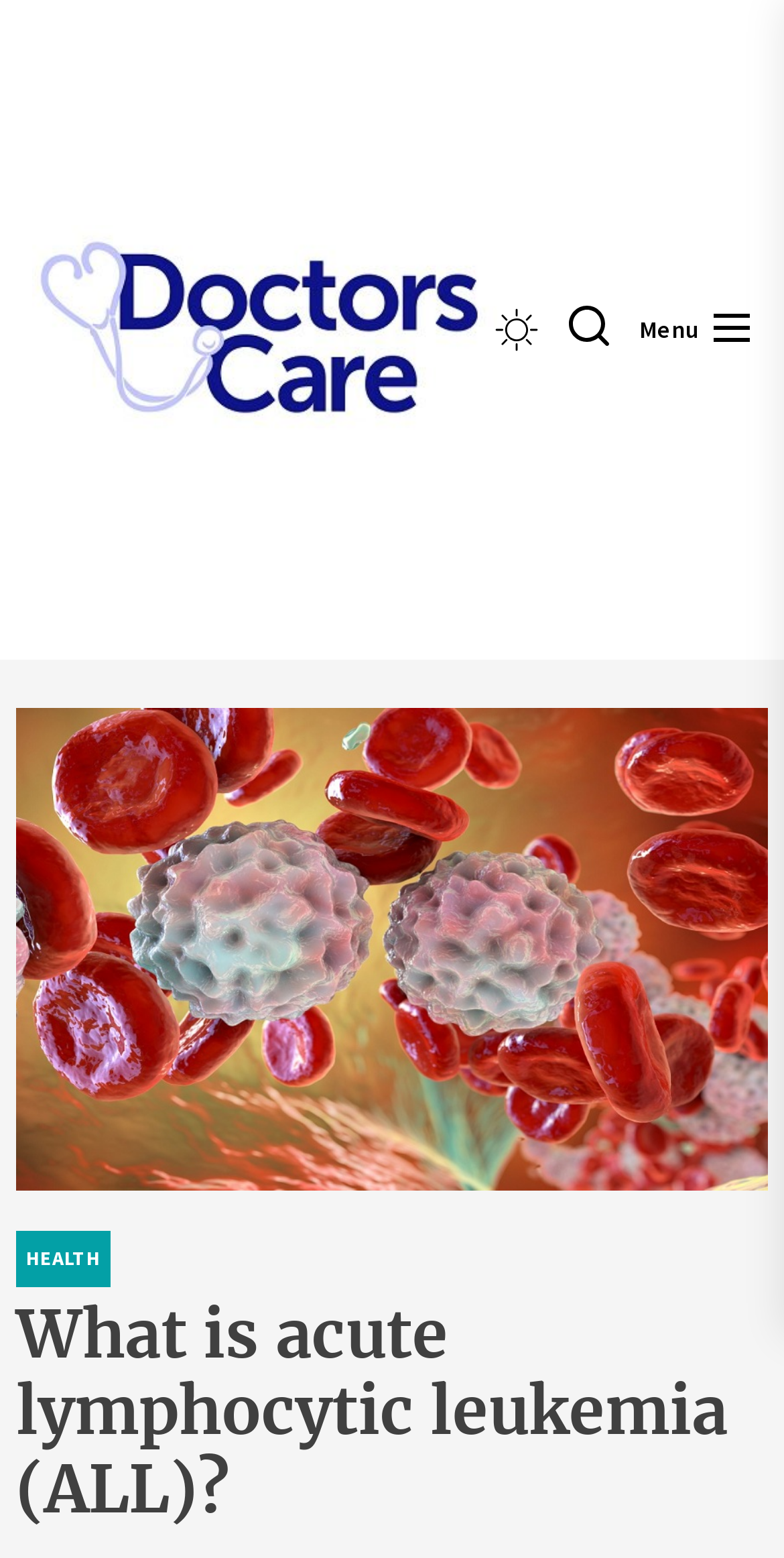On which side is the 'HEALTH' link located?
Based on the image, respond with a single word or phrase.

left